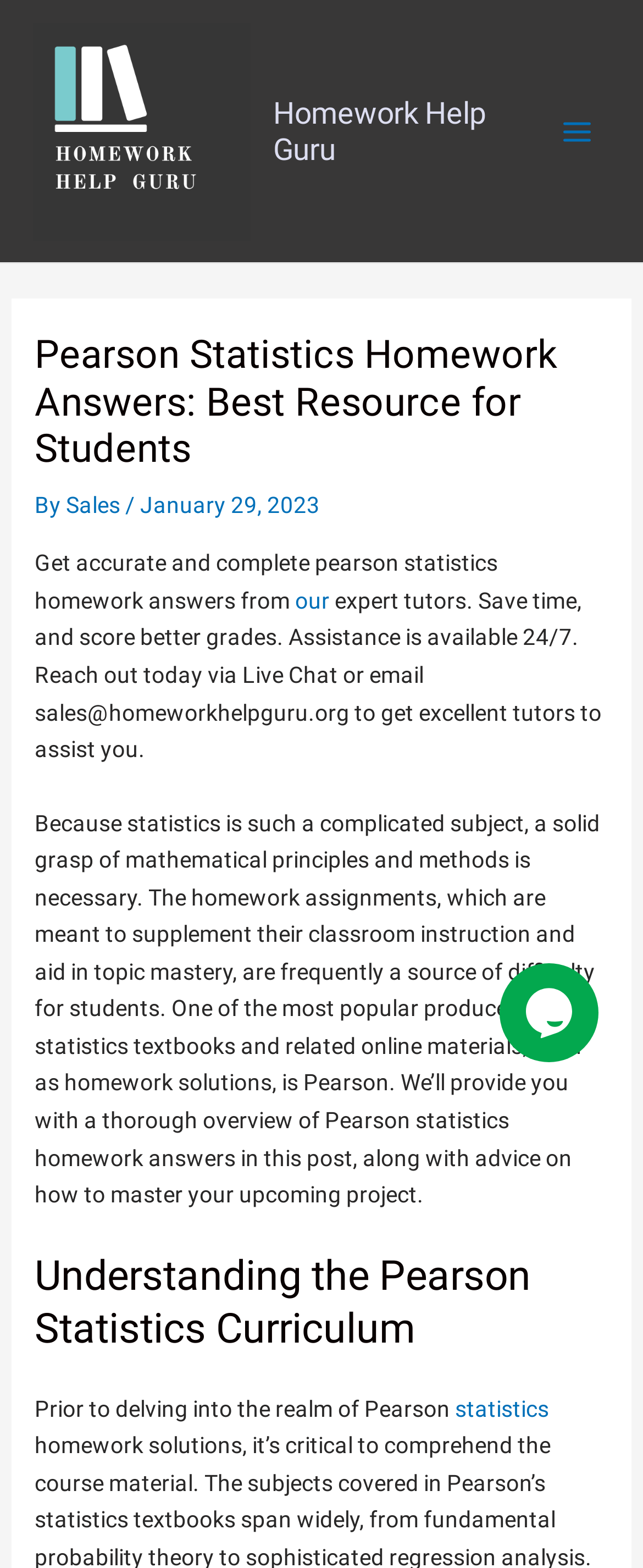Give a detailed account of the webpage, highlighting key information.

This webpage is about Pearson statistics homework answers, providing assistance to students. At the top left, there is a logo of "Homework Help Guru" with a link to the website. Below the logo, there is a main menu button on the top right. 

The main content of the webpage is divided into sections. The first section has a heading "Pearson Statistics Homework Answers: Best Resource for Students" and provides an introduction to the service, stating that students can get accurate and complete homework answers from expert tutors, save time, and score better grades. The introduction also mentions that assistance is available 24/7 and provides a contact email.

Below the introduction, there is a longer paragraph explaining the importance of understanding mathematical principles and methods in statistics, and how Pearson homework assignments can be challenging for students. This section also provides an overview of the content of the webpage, which includes advice on how to master Pearson statistics homework.

The next section is headed "Understanding the Pearson Statistics Curriculum" and starts with a sentence about delving into the realm of Pearson statistics. 

On the right side of the webpage, there is a chat widget iframe, allowing users to reach out for assistance via live chat.